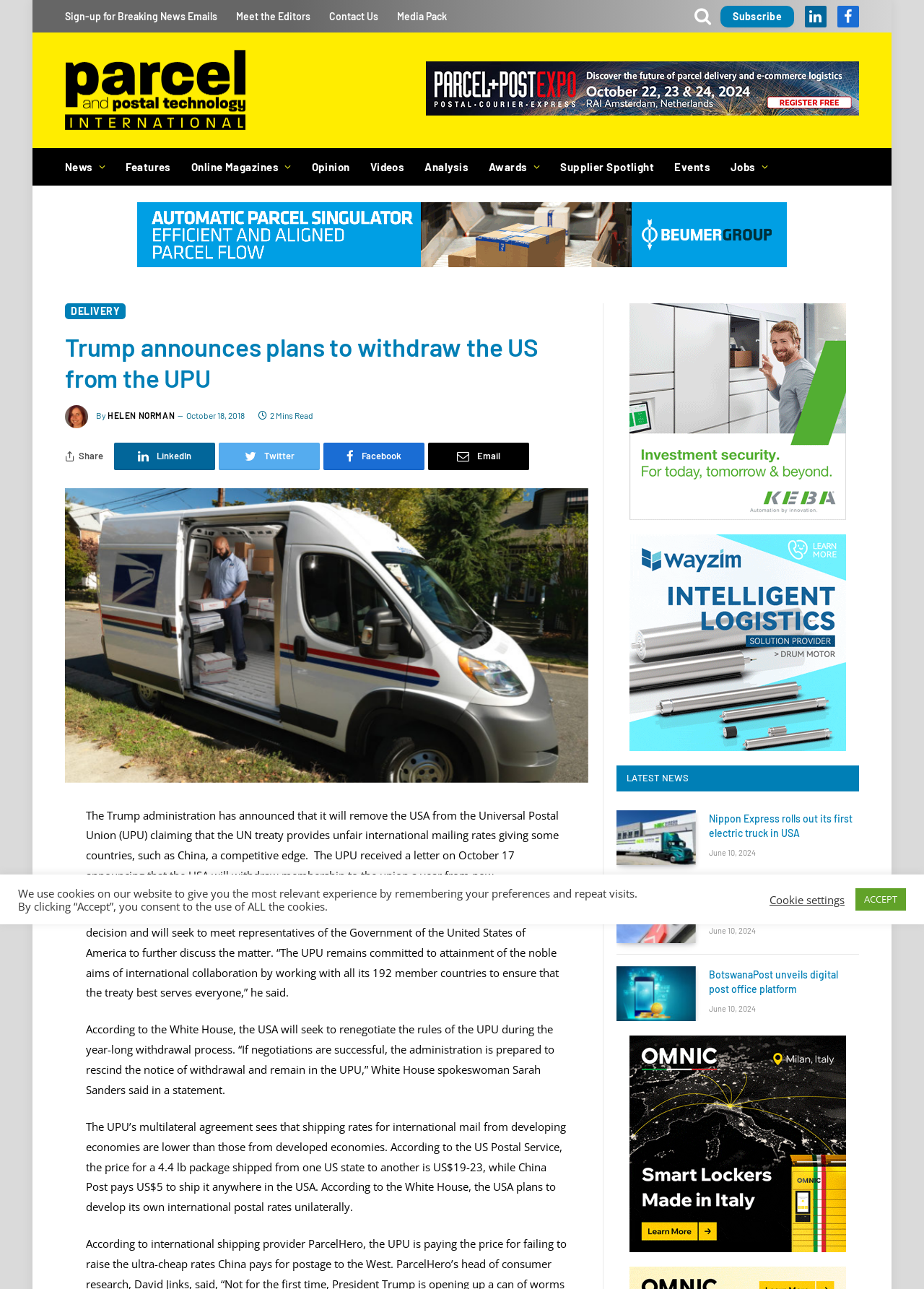What is the date of the article?
Look at the image and respond with a single word or a short phrase.

October 18, 2018